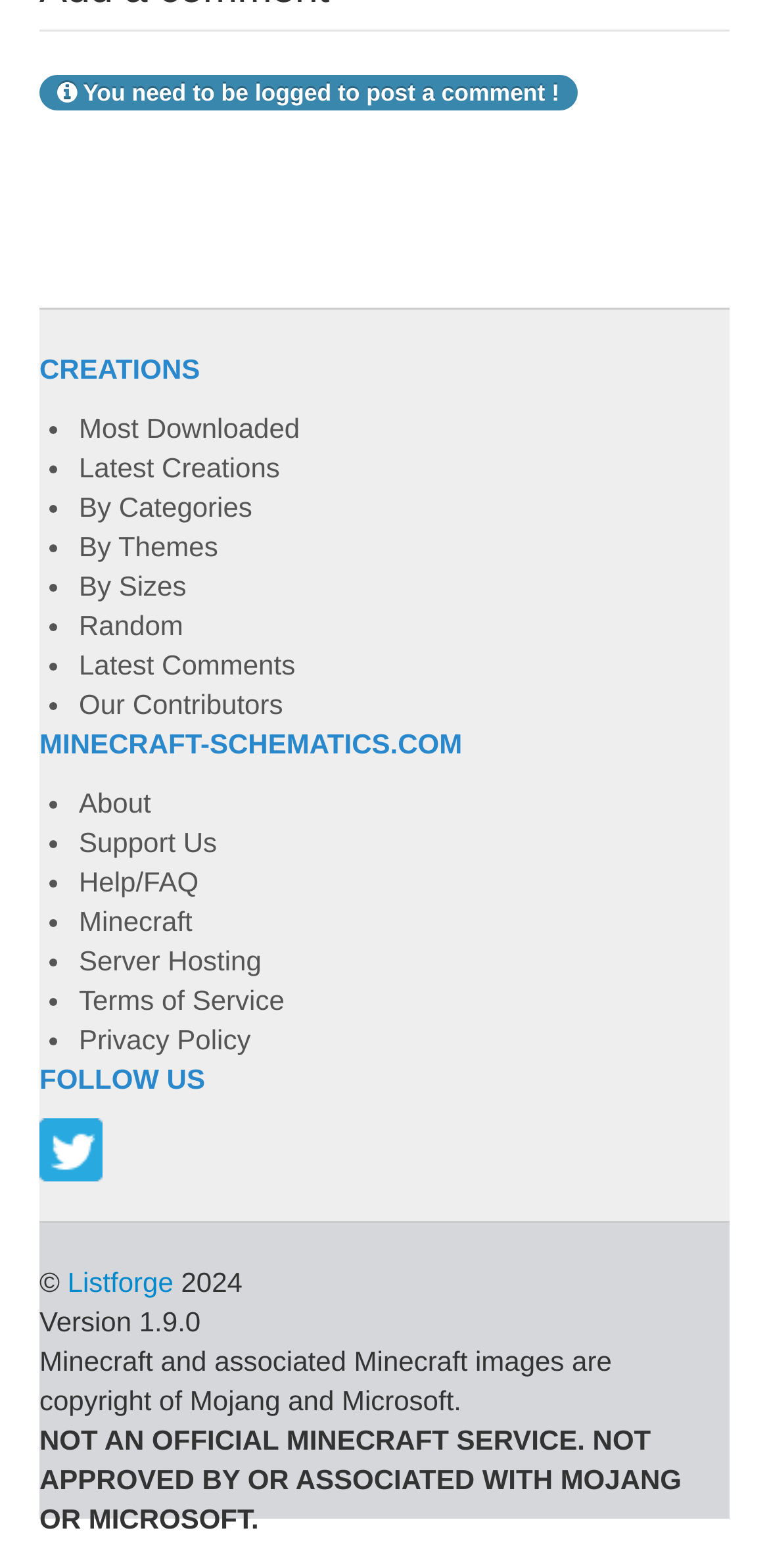Provide your answer in a single word or phrase: 
What is the copyright year?

2024